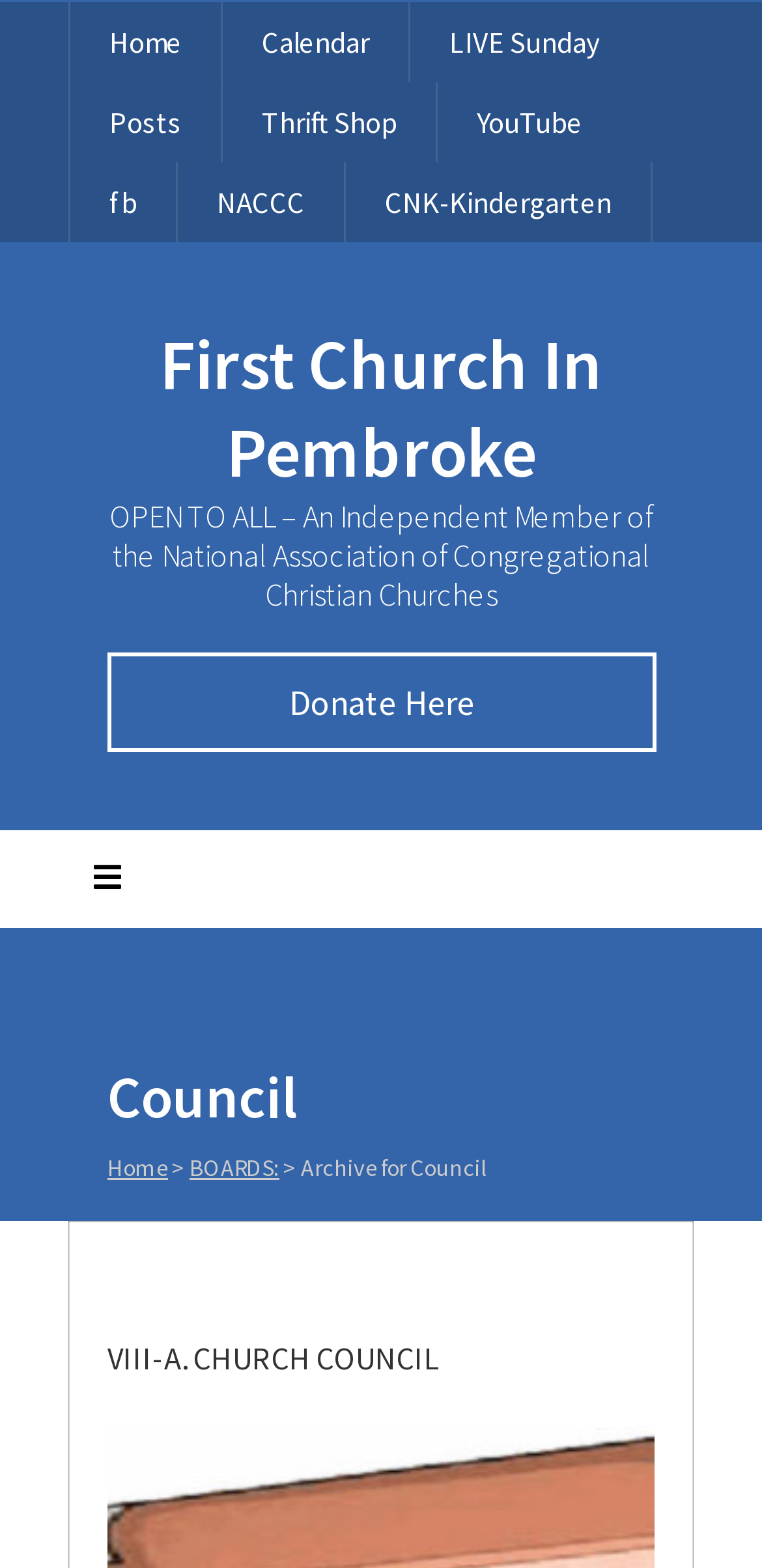Identify the main title of the webpage and generate its text content.

First Church In Pembroke